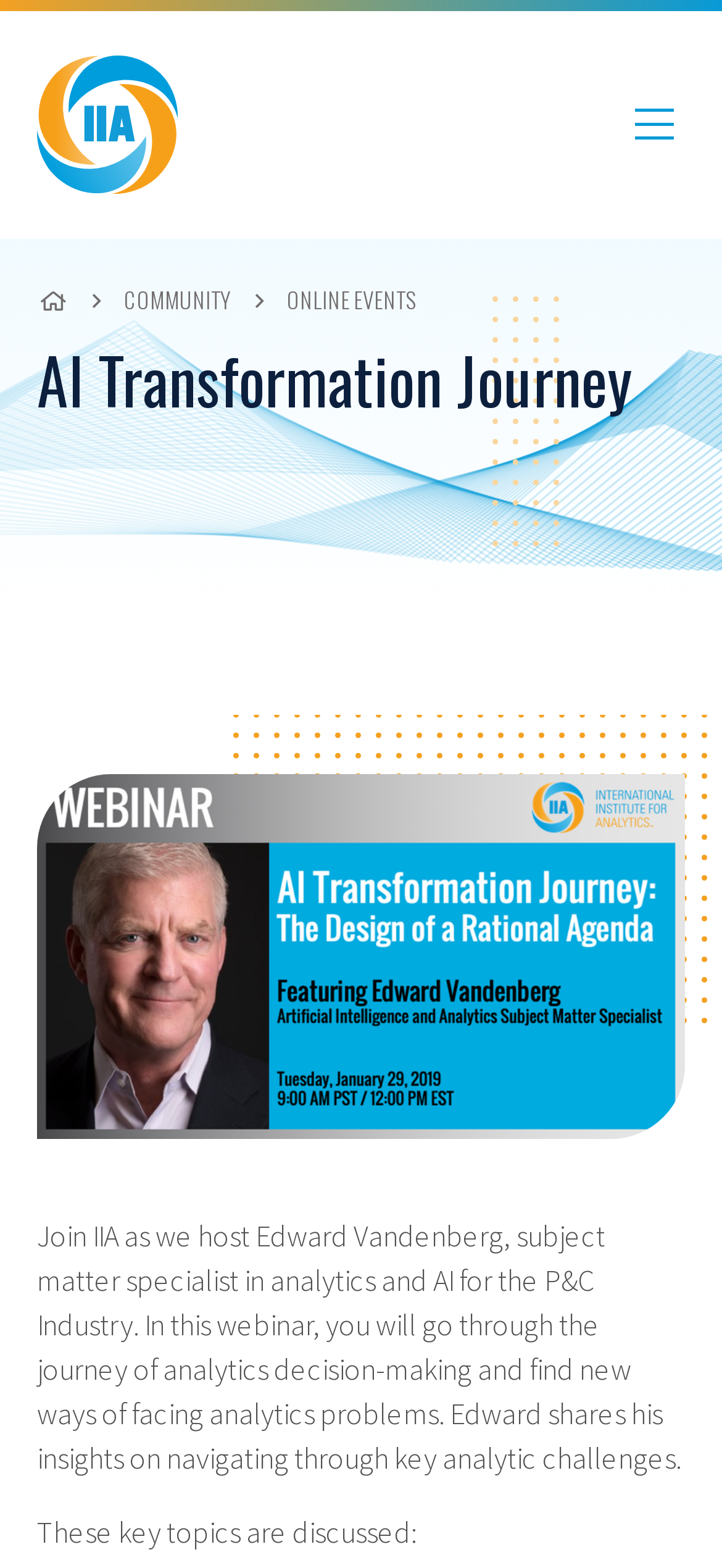How many navigation links are in the breadcrumb?
Give a thorough and detailed response to the question.

The breadcrumb navigation is located at the top of the webpage, and it contains three links: 'Home', 'COMMUNITY', and 'ONLINE EVENTS'. These links have bounding box coordinates of [0.056, 0.181, 0.092, 0.201], [0.172, 0.181, 0.318, 0.201], and [0.397, 0.181, 0.574, 0.201] respectively.